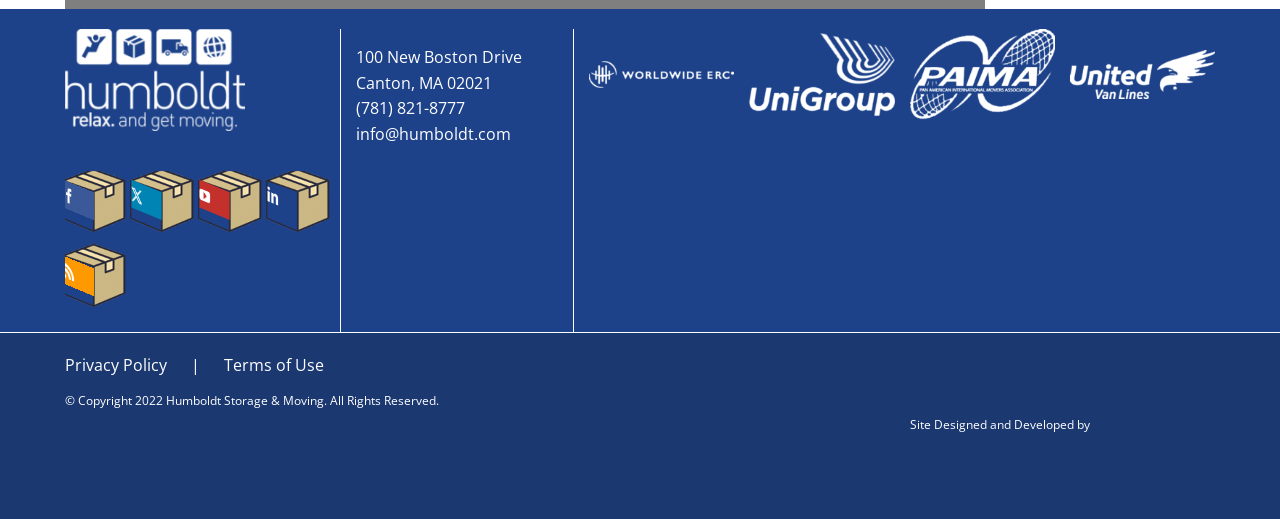Determine the bounding box coordinates for the clickable element to execute this instruction: "visit facebook page". Provide the coordinates as four float numbers between 0 and 1, i.e., [left, top, right, bottom].

[0.048, 0.323, 0.098, 0.447]